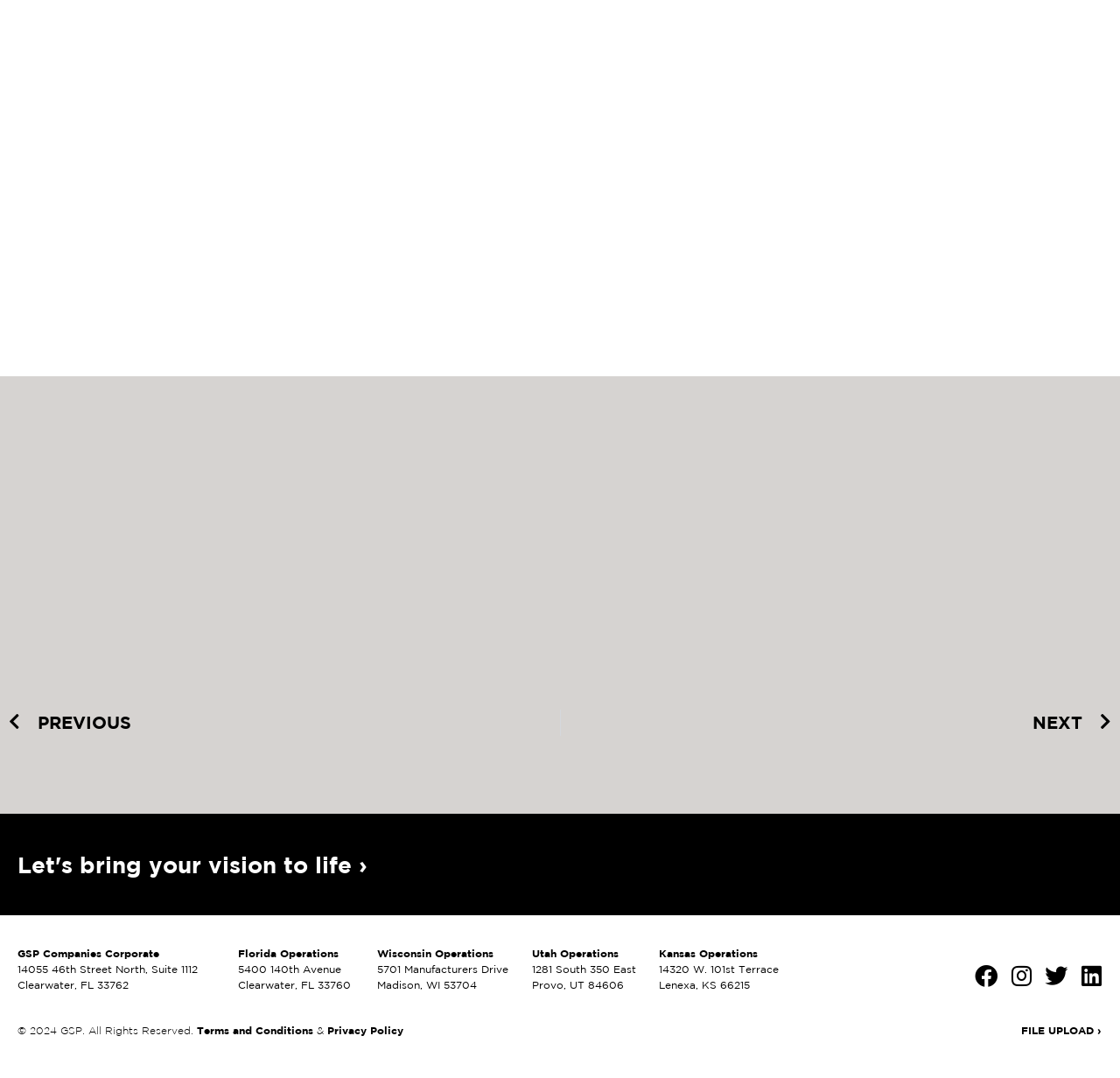What is the purpose of the 'FILE UPLOAD ›' link?
Give a one-word or short-phrase answer derived from the screenshot.

To upload a file